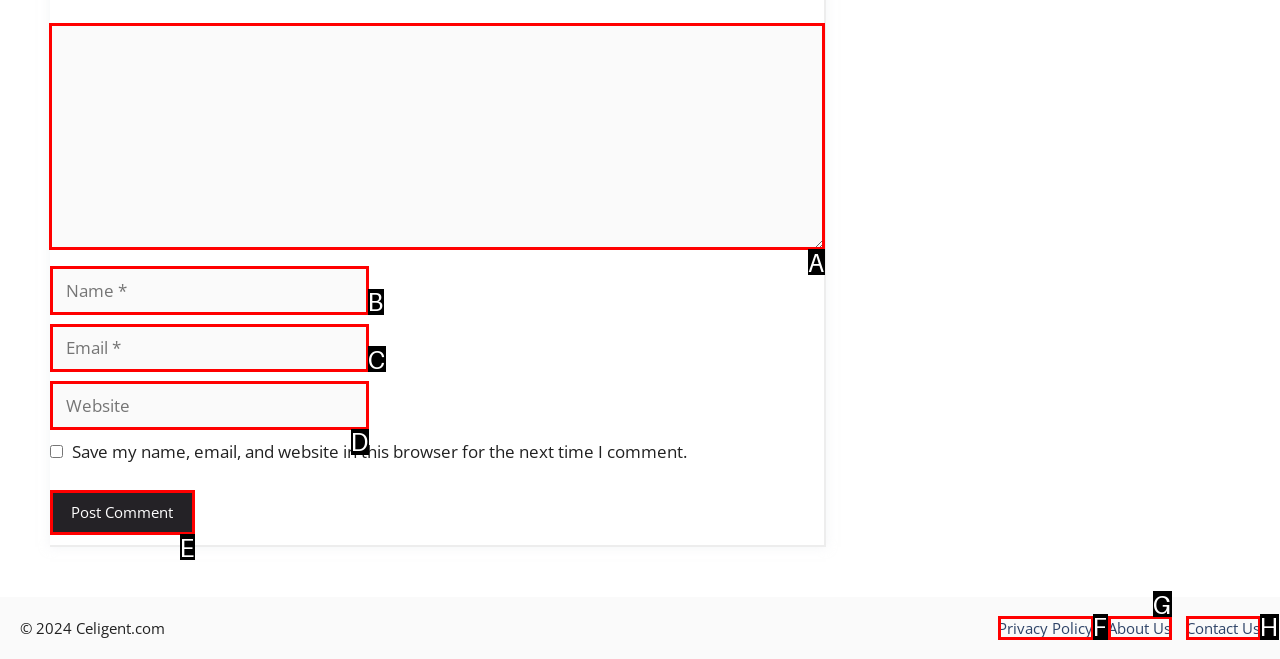Choose the HTML element that needs to be clicked for the given task: Enter a comment Respond by giving the letter of the chosen option.

A